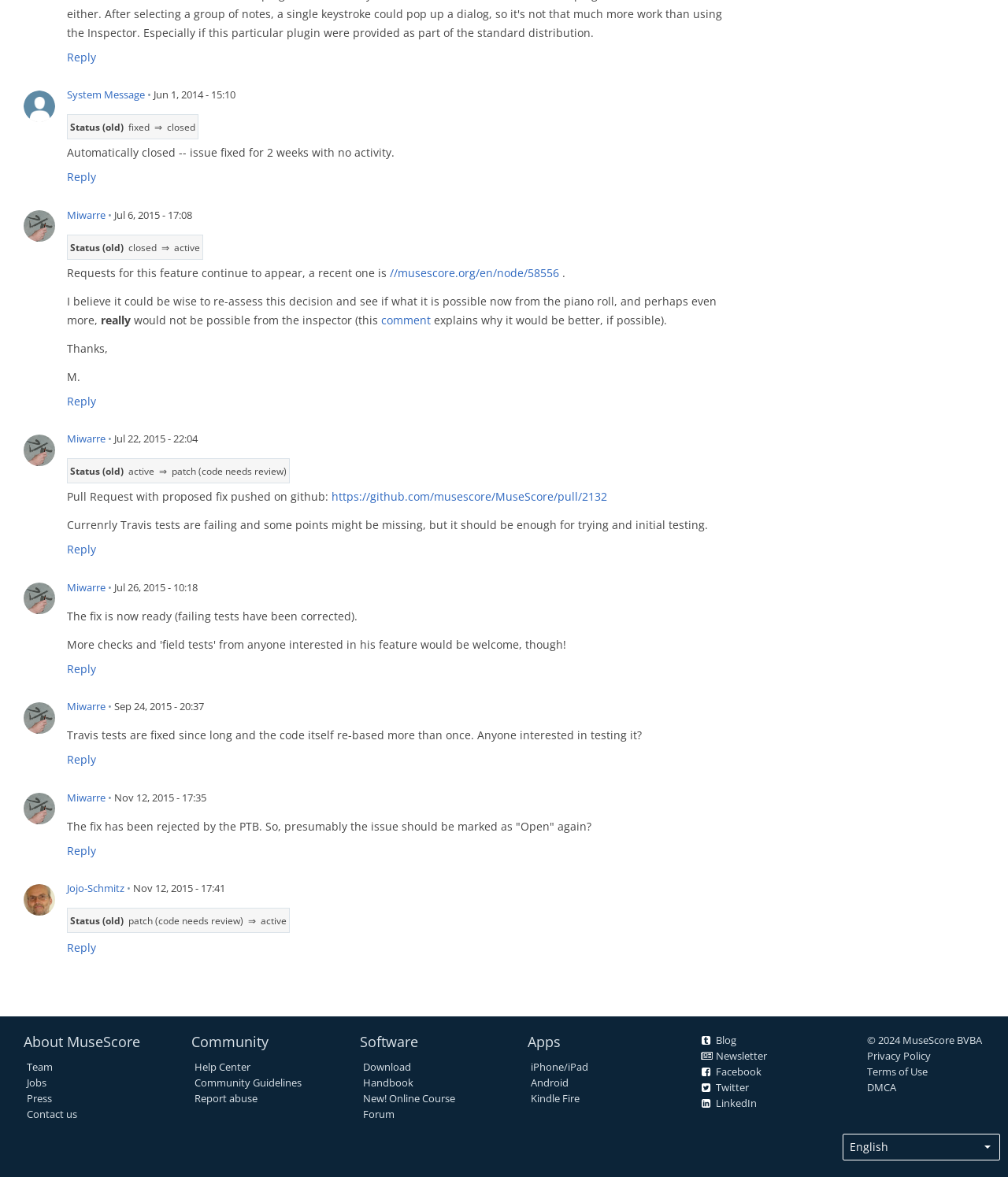Answer in one word or a short phrase: 
How many articles are on this webpage?

8